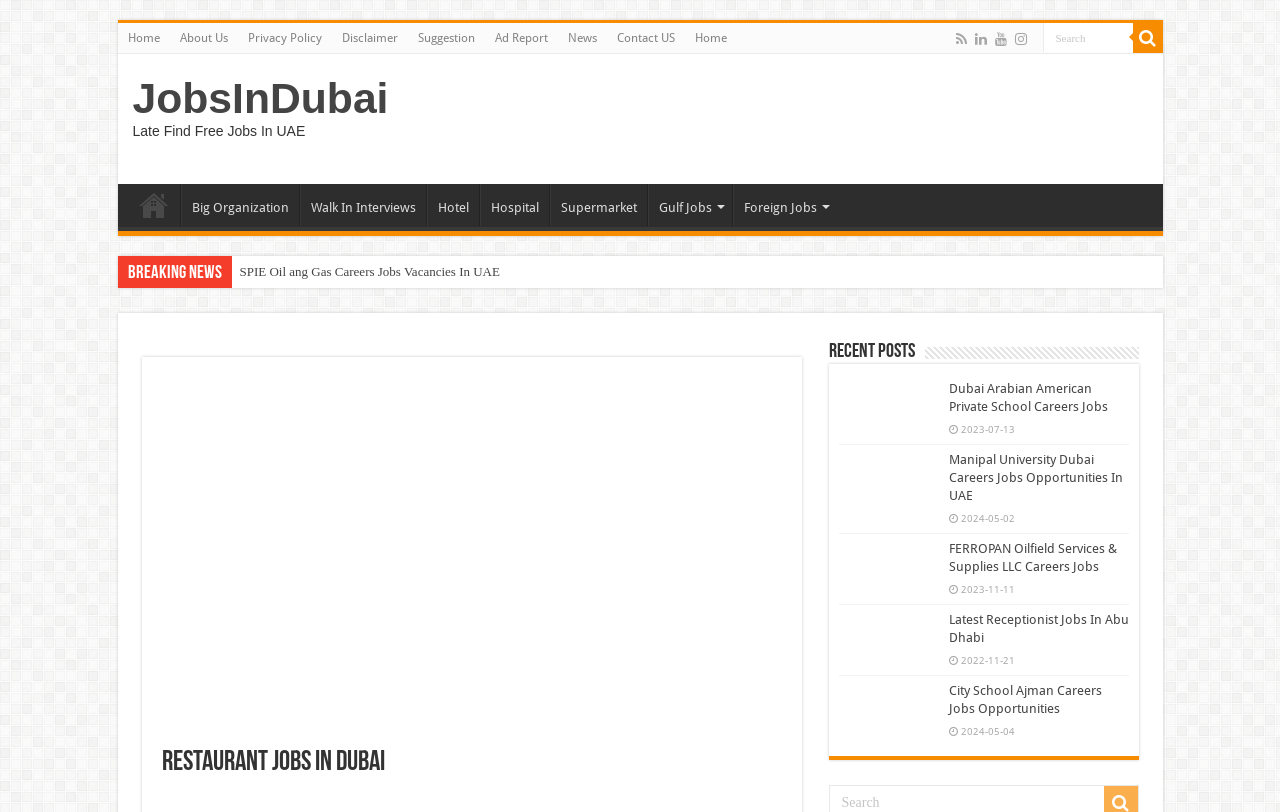Using the details from the image, please elaborate on the following question: What is the category of the job listing 'Latest Receptionist Jobs In Abu Dhabi'?

The job listing 'Latest Receptionist Jobs In Abu Dhabi' suggests that the category of the job is a receptionist position, which is a type of administrative job.